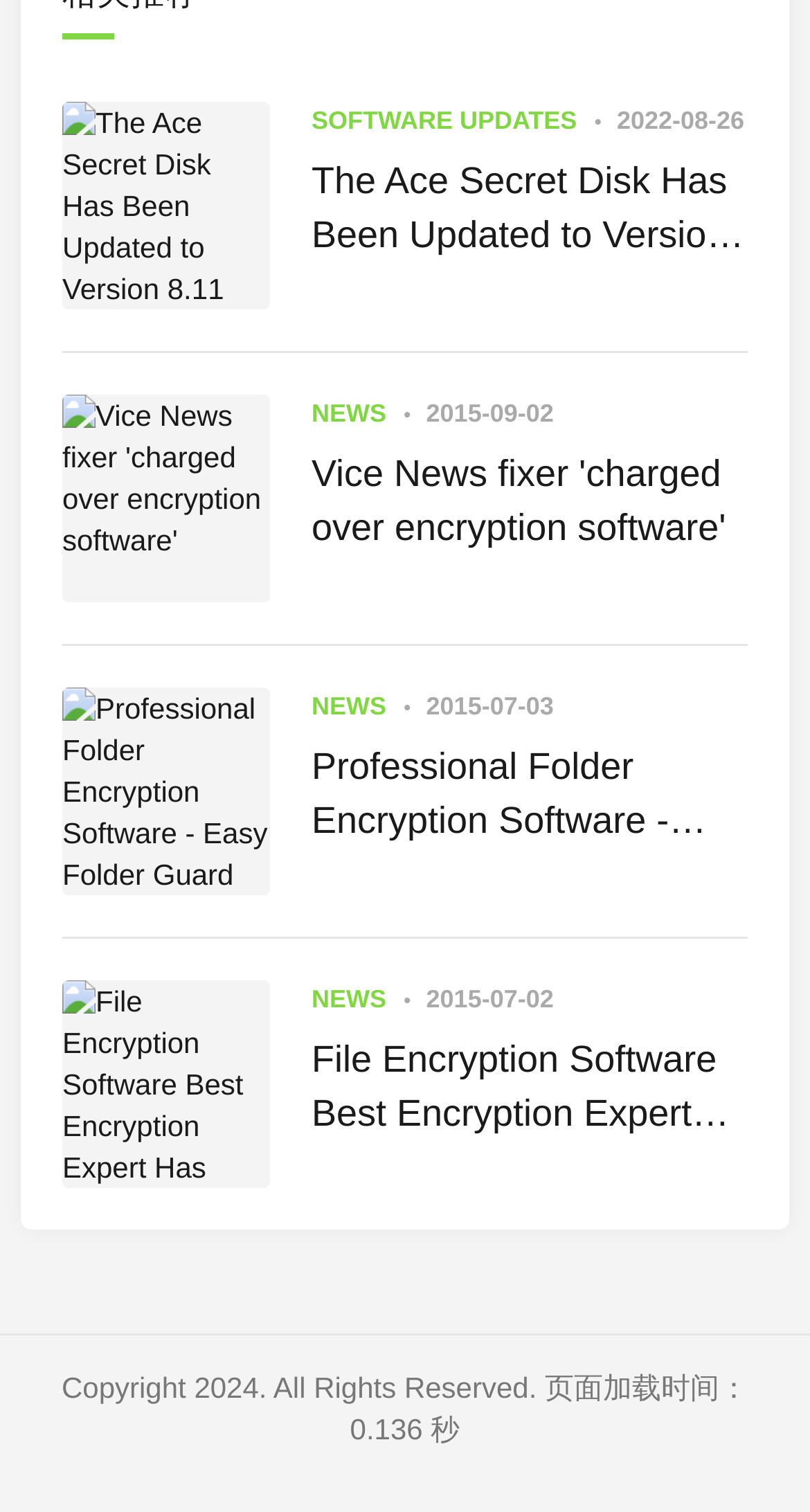Identify the bounding box for the described UI element: "News".

[0.385, 0.652, 0.477, 0.671]